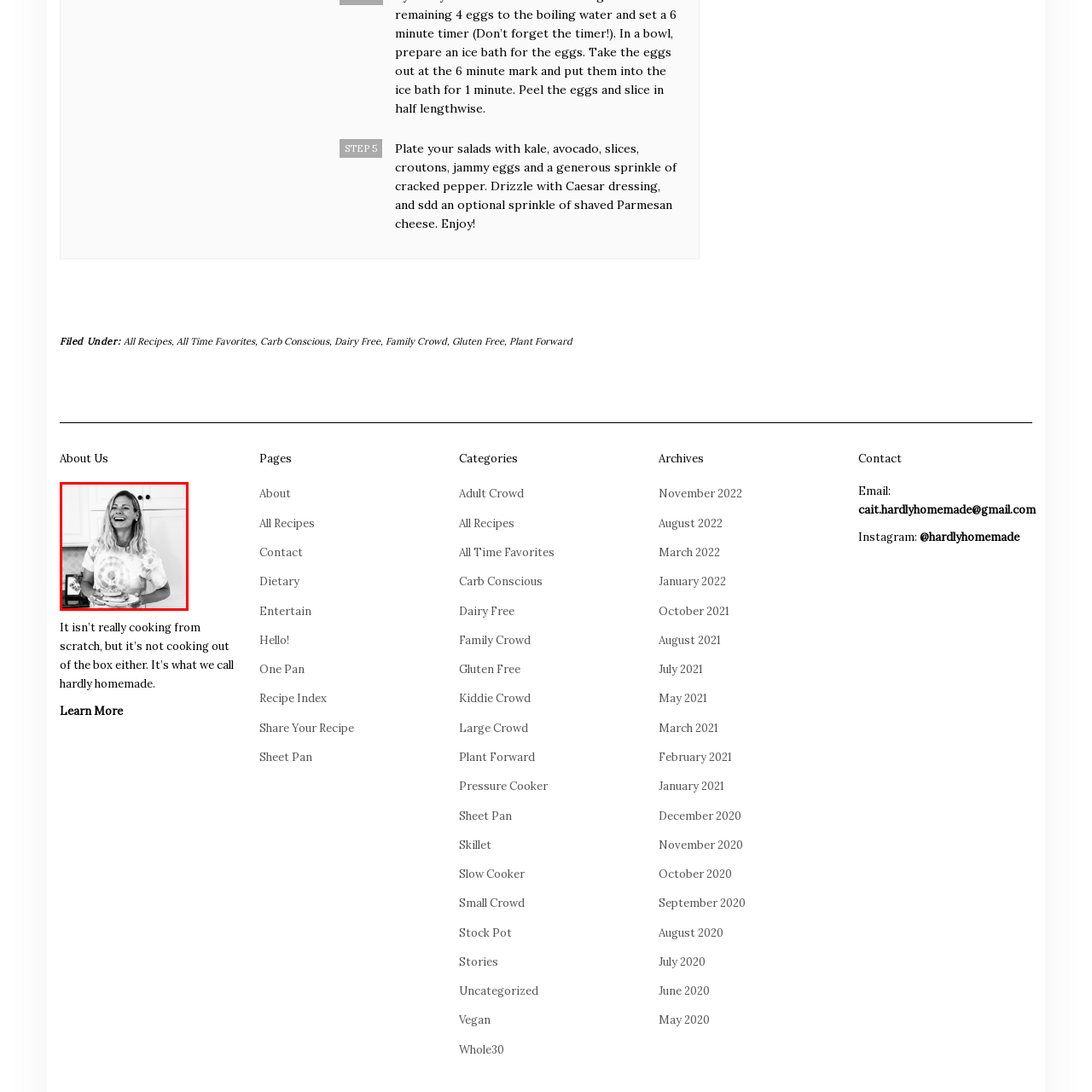What color are the kitchen cabinets?
Observe the image within the red bounding box and give a detailed and thorough answer to the question.

The kitchen features classic white cabinetry, which creates a clean and inviting atmosphere, ideal for family gatherings or friendly get-togethers.